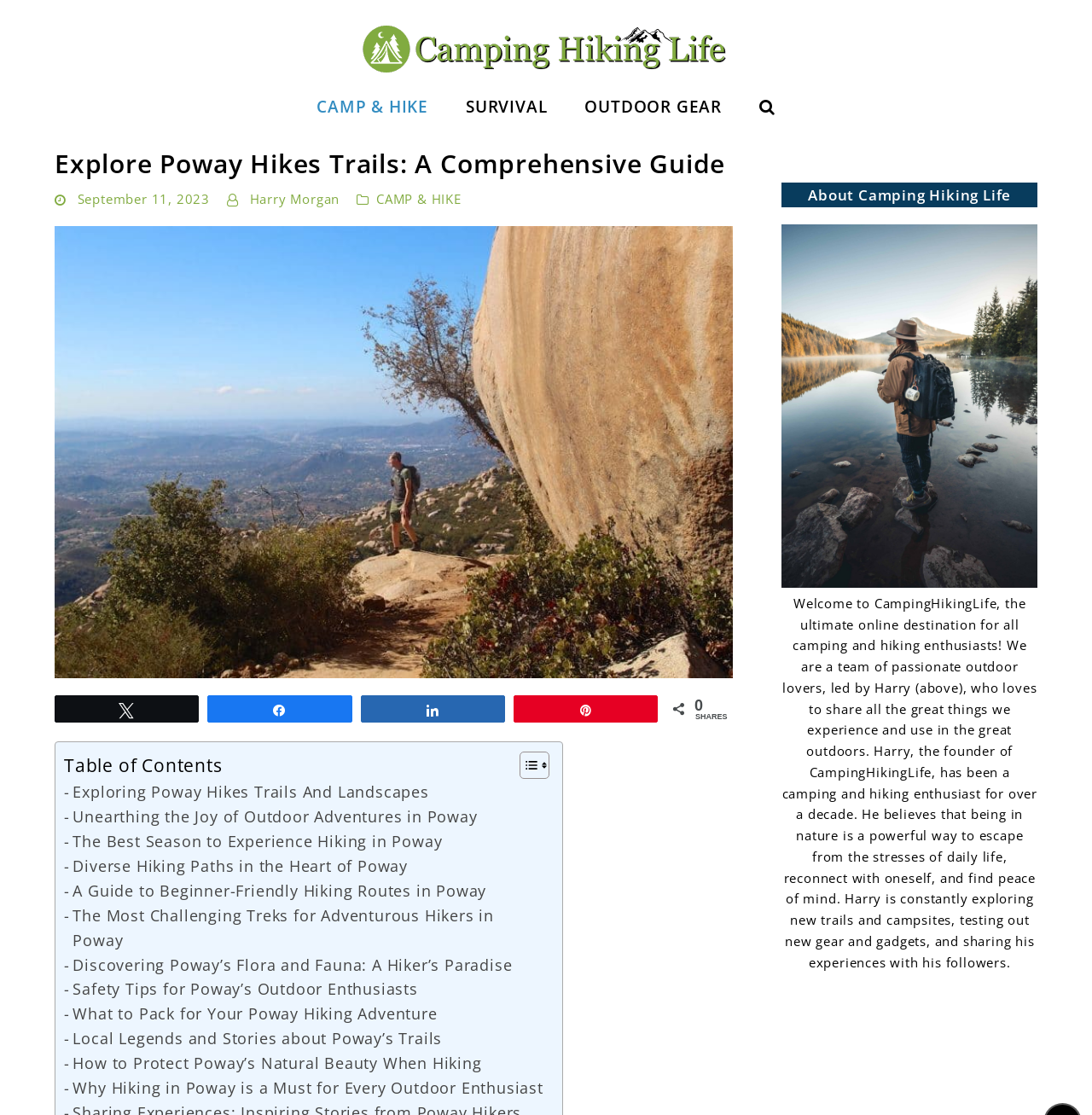Describe the webpage in detail, including text, images, and layout.

This webpage is about exploring Poway's hiking trails, with a focus on camping and outdoor adventures. At the top, there is a header section with a logo and navigation links, including "CAMP & HIKE", "SURVIVAL", "OUTDOOR GEAR", and "Search". Below this, there is a title "Explore Poway Hikes Trails: A Comprehensive Guide" and a subtitle "Embrace Adventure: Your Ultimate Guide to Camping and Hiking Essentials".

On the left side, there is a table of contents with links to various sections of the article, including "Exploring Poway Hikes Trails And Landscapes", "Unearthing the Joy of Outdoor Adventures in Poway", and "Safety Tips for Poway’s Outdoor Enthusiasts". Each section has a brief description and a link to read more.

On the right side, there is an "About" section with a brief introduction to Camping Hiking Life, a team of outdoor enthusiasts led by Harry. There is a photo of Harry and a description of his passion for camping and hiking, as well as his mission to share his experiences with others.

Throughout the page, there are several images and icons, including a logo for Camping Hiking Life, a photo of Mt Woodson Trail, and social media sharing links. The overall layout is organized and easy to navigate, with clear headings and concise text.